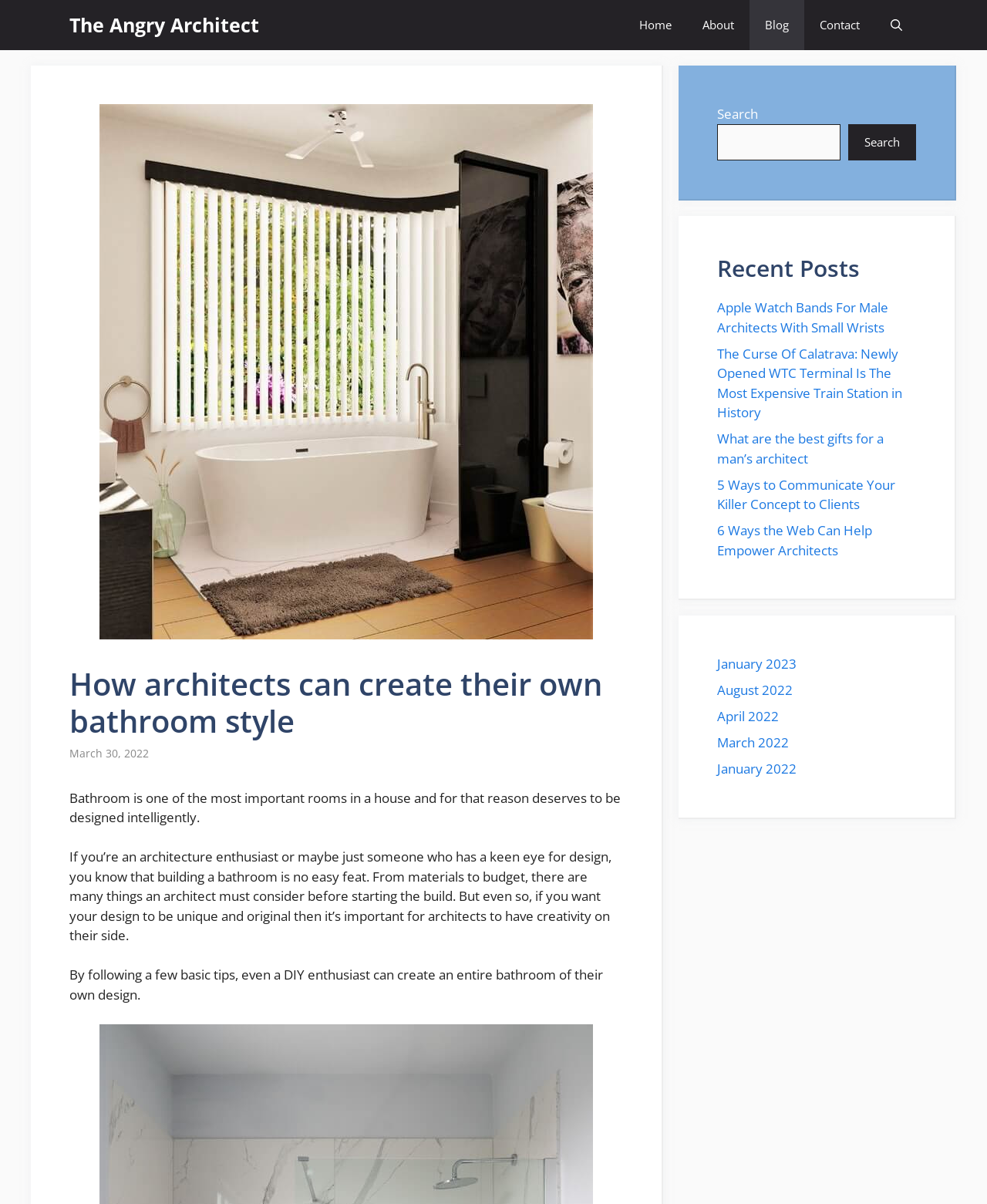Please identify the bounding box coordinates of the element I should click to complete this instruction: 'Check out the Twitter page'. The coordinates should be given as four float numbers between 0 and 1, like this: [left, top, right, bottom].

None